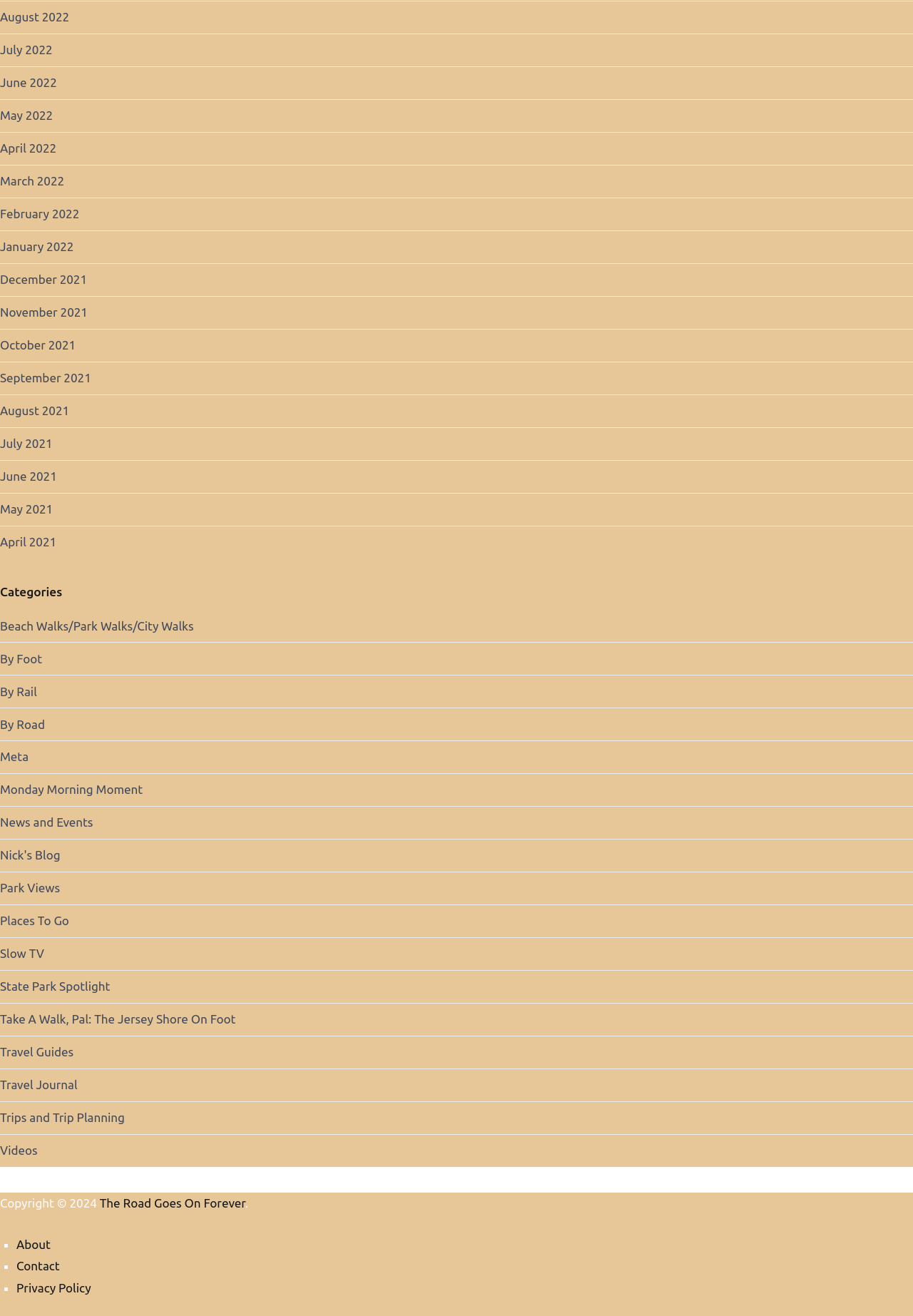Use a single word or phrase to answer the question:
What type of information can be found in the 'State Park Spotlight' link?

Park information